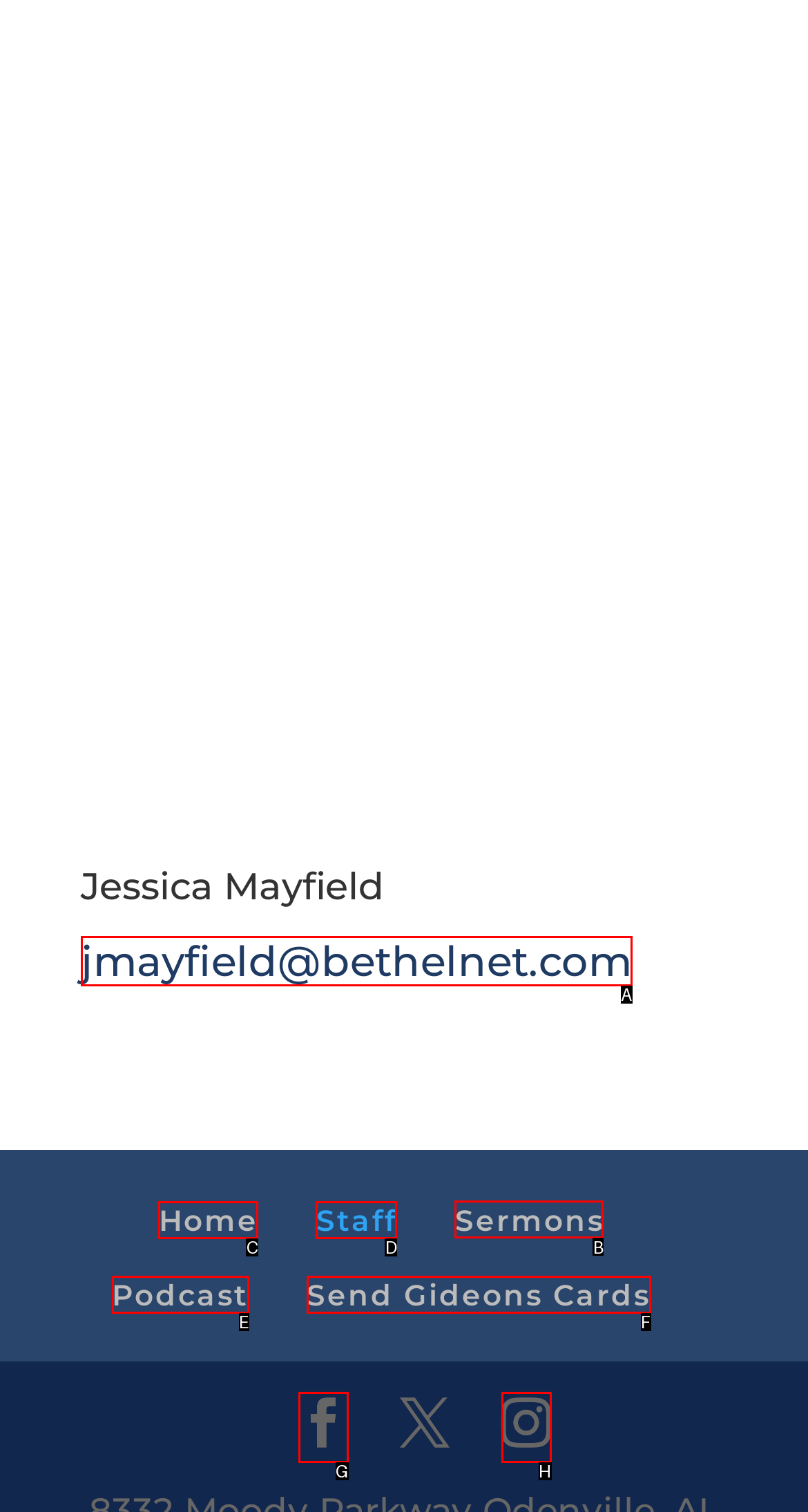Select the correct UI element to click for this task: Listen to sermons.
Answer using the letter from the provided options.

B